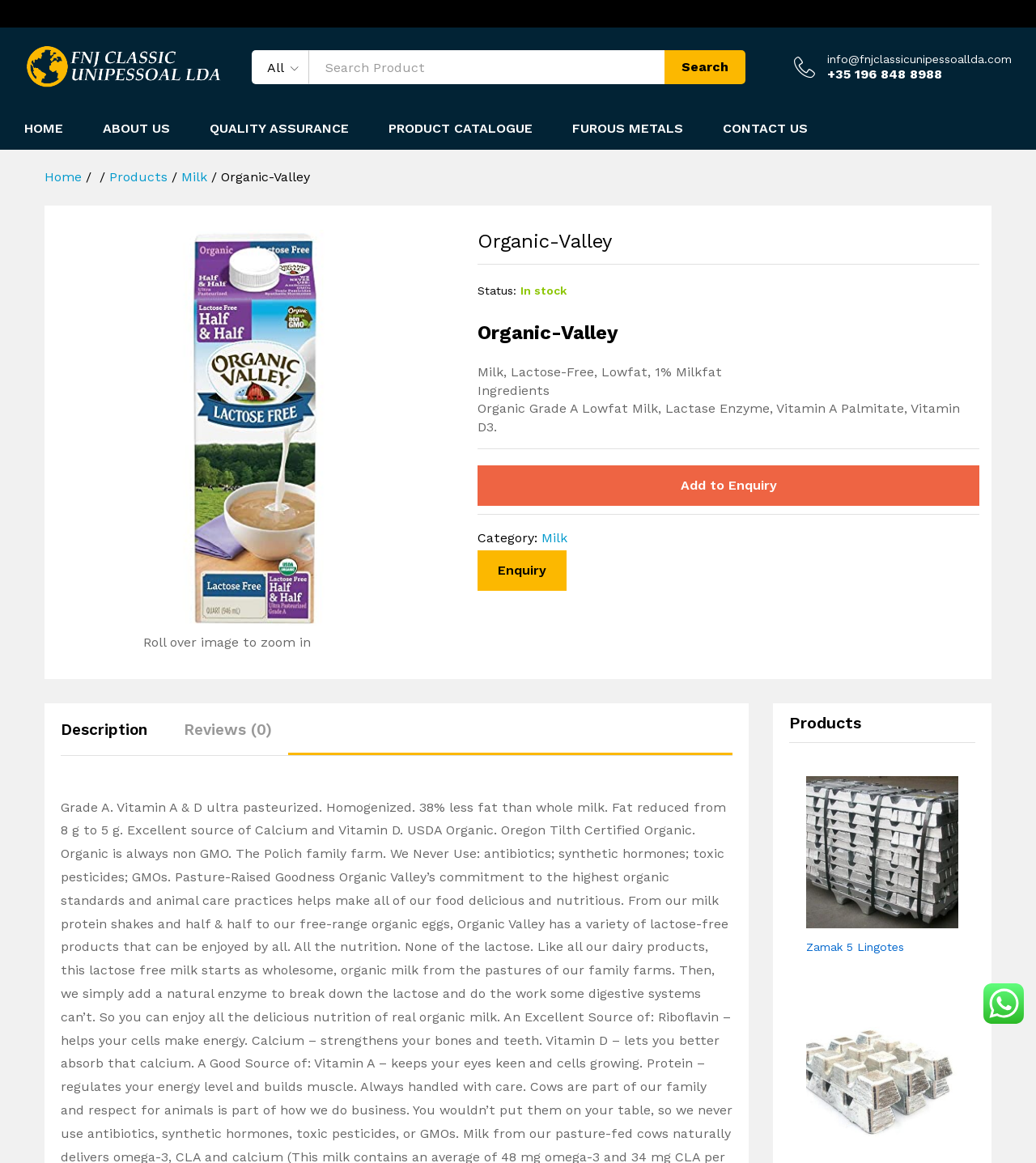Locate the coordinates of the bounding box for the clickable region that fulfills this instruction: "Search for a product".

[0.298, 0.043, 0.641, 0.073]